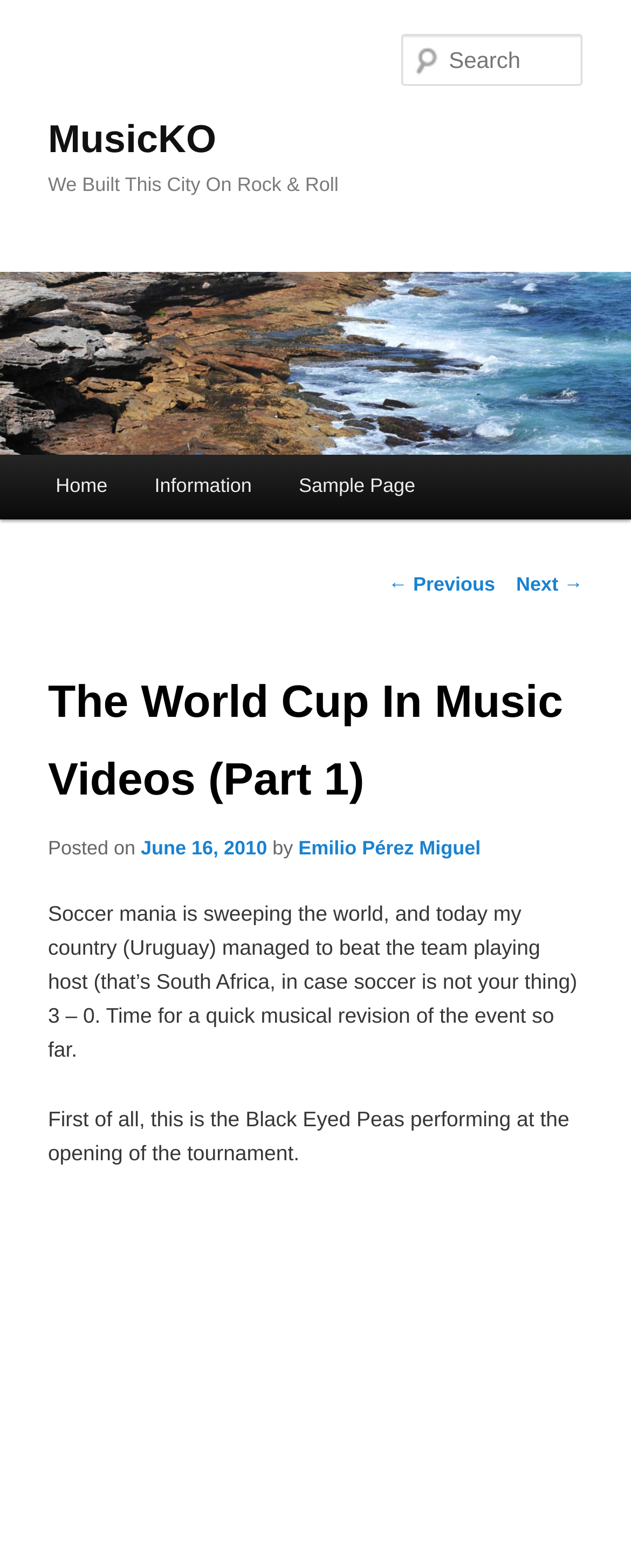Determine the coordinates of the bounding box that should be clicked to complete the instruction: "Read the previous post". The coordinates should be represented by four float numbers between 0 and 1: [left, top, right, bottom].

[0.615, 0.365, 0.785, 0.38]